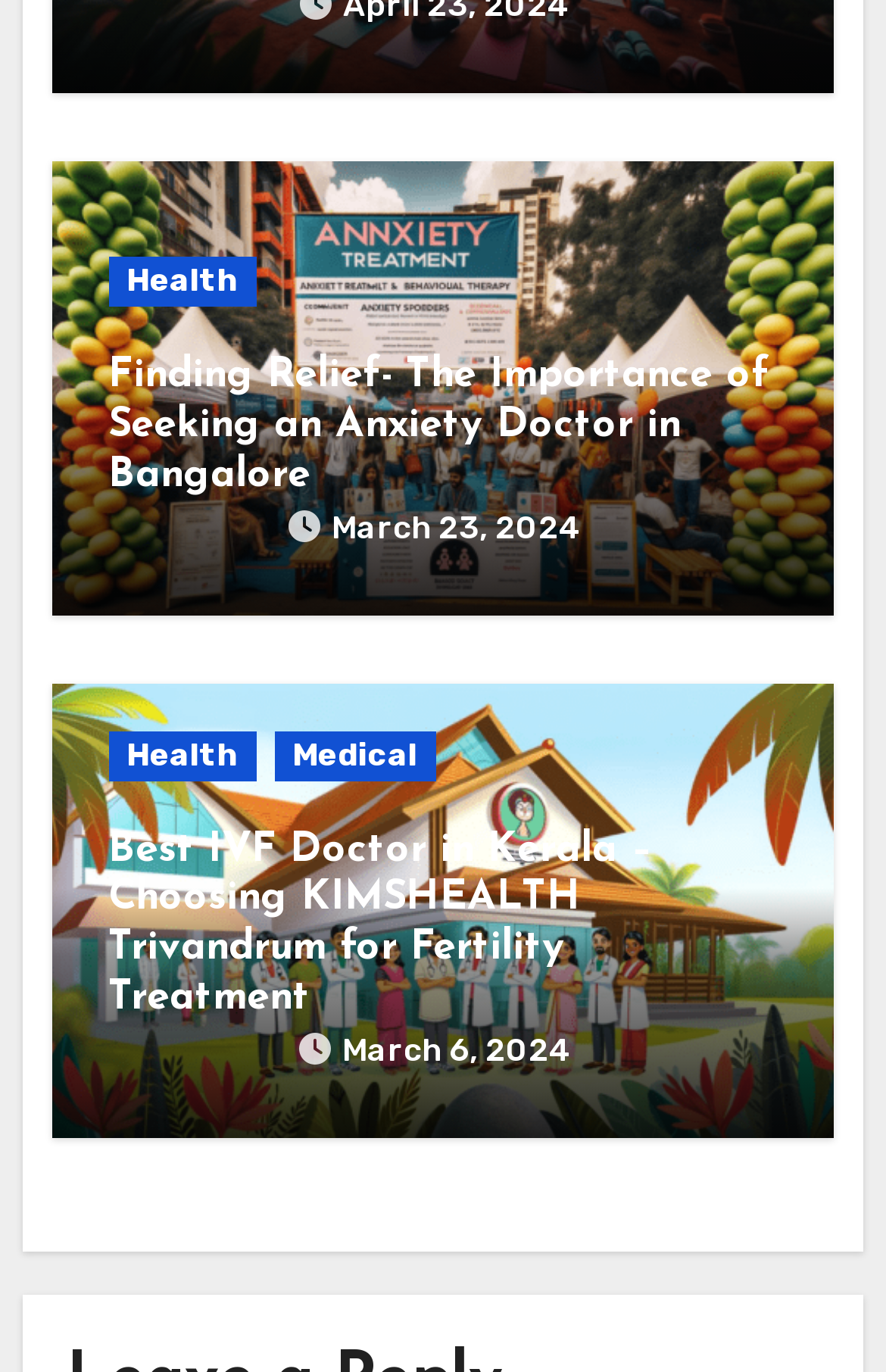Locate the bounding box coordinates for the element described below: "March 6, 2024". The coordinates must be four float values between 0 and 1, formatted as [left, top, right, bottom].

[0.386, 0.752, 0.645, 0.78]